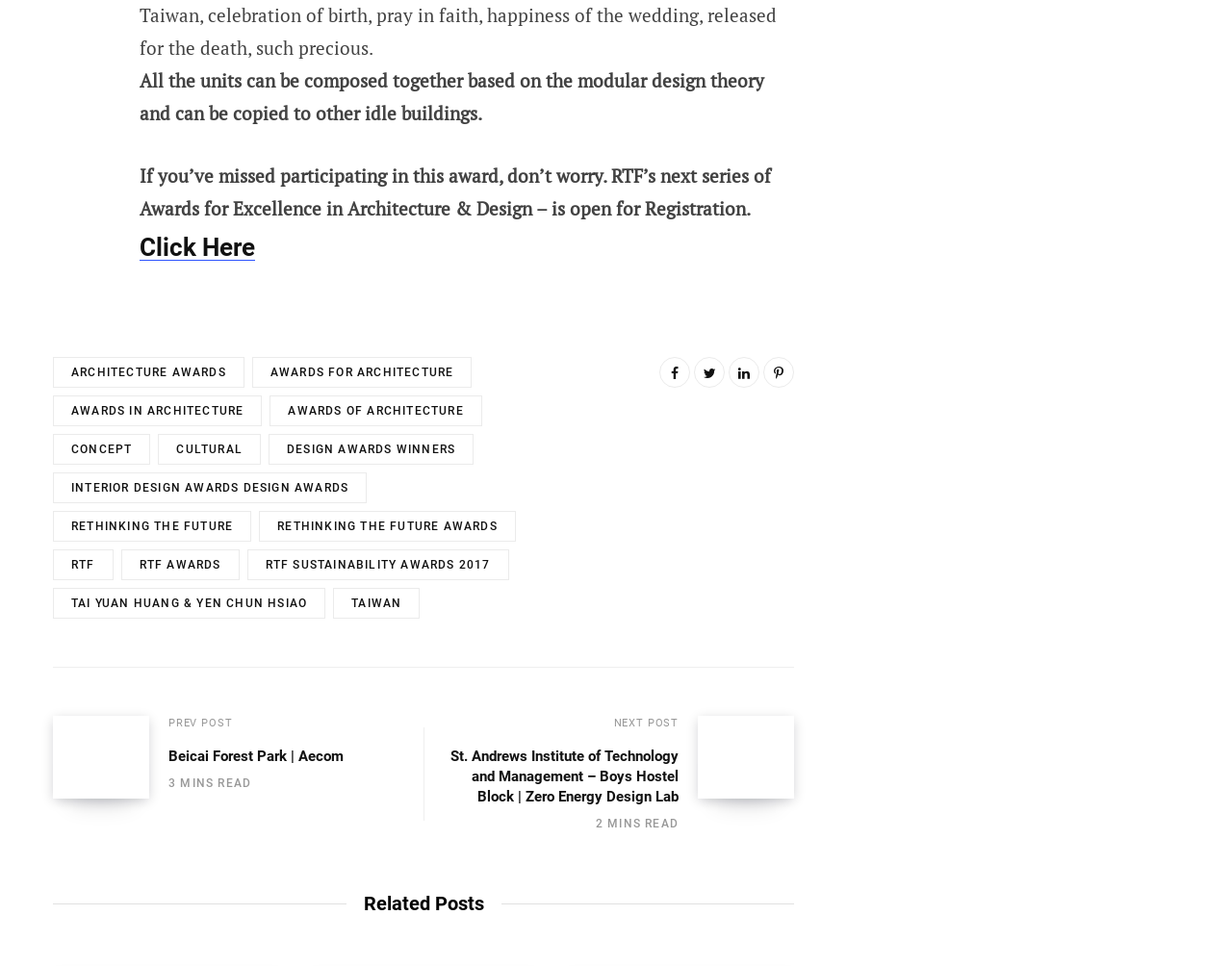Show the bounding box coordinates of the element that should be clicked to complete the task: "Read the 'Beicai Forest Park | Aecom' article".

[0.137, 0.773, 0.279, 0.794]